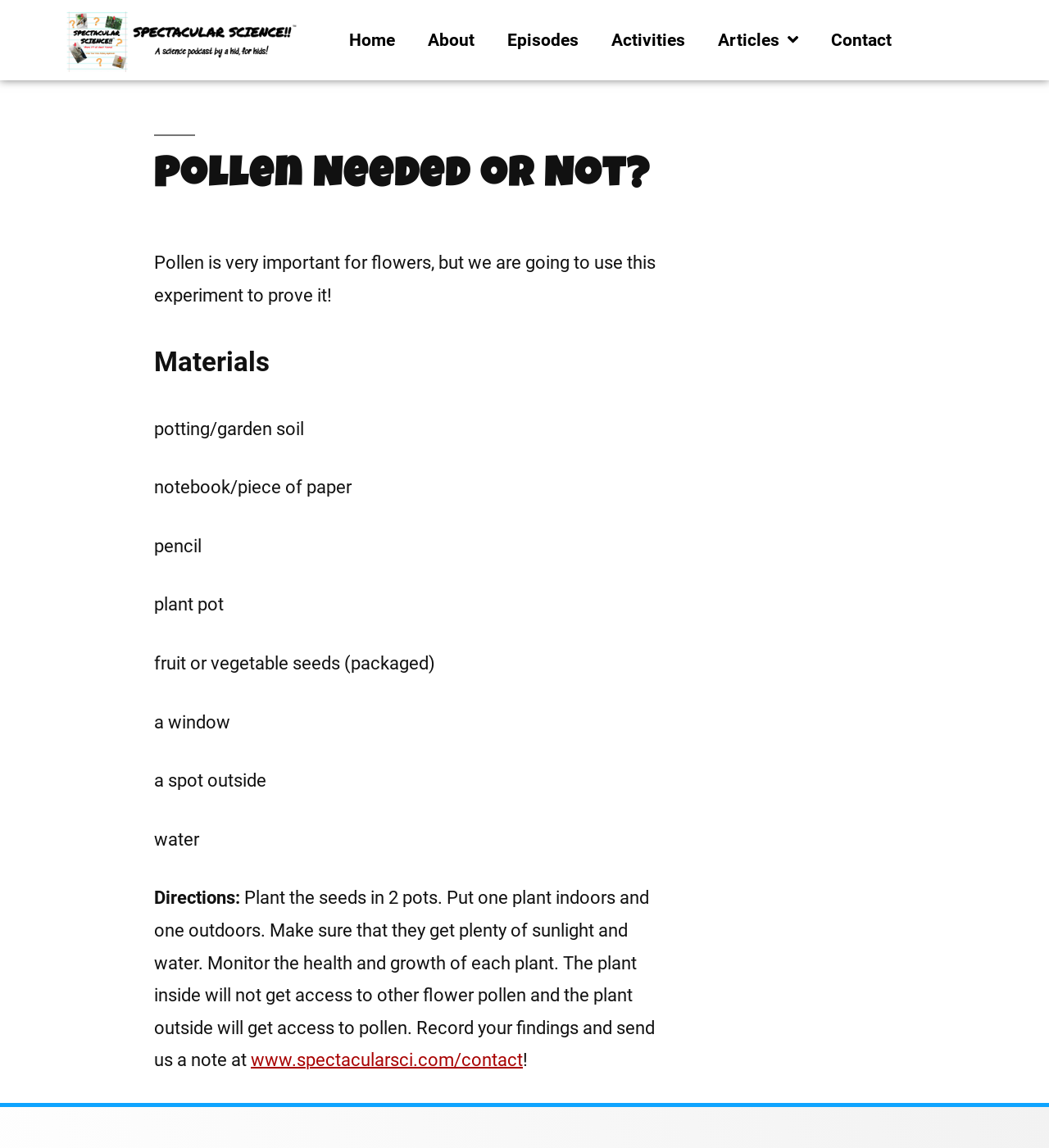What is one of the materials needed for the experiment?
Please give a detailed answer to the question using the information shown in the image.

The webpage lists the materials needed for the experiment, and one of them is a pencil, as indicated by the StaticText element with the text 'pencil'.